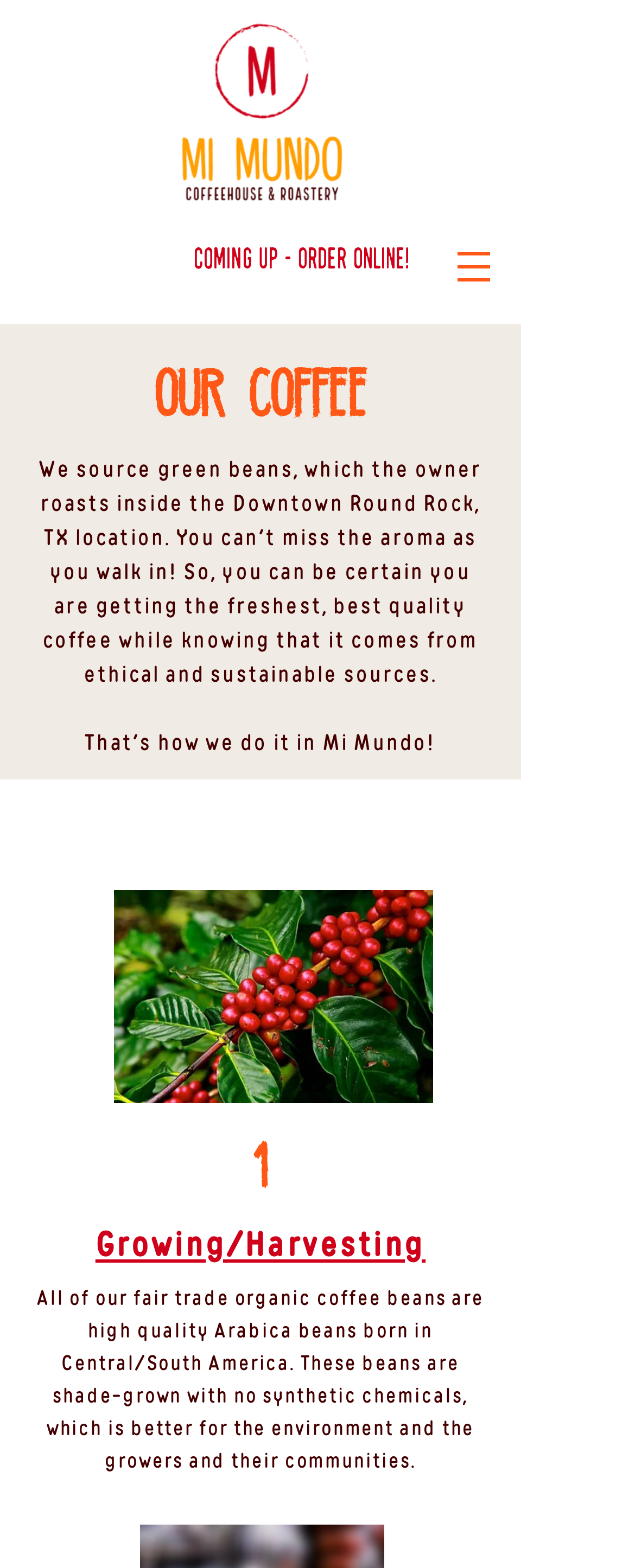Based on the image, please respond to the question with as much detail as possible:
What type of coffee beans does Mi Mundo Coffeehouse use?

According to the StaticText element, 'All of our fair trade organic coffee beans are high quality Arabica beans born in Central/South America.', it can be inferred that Mi Mundo Coffeehouse uses Arabica beans.